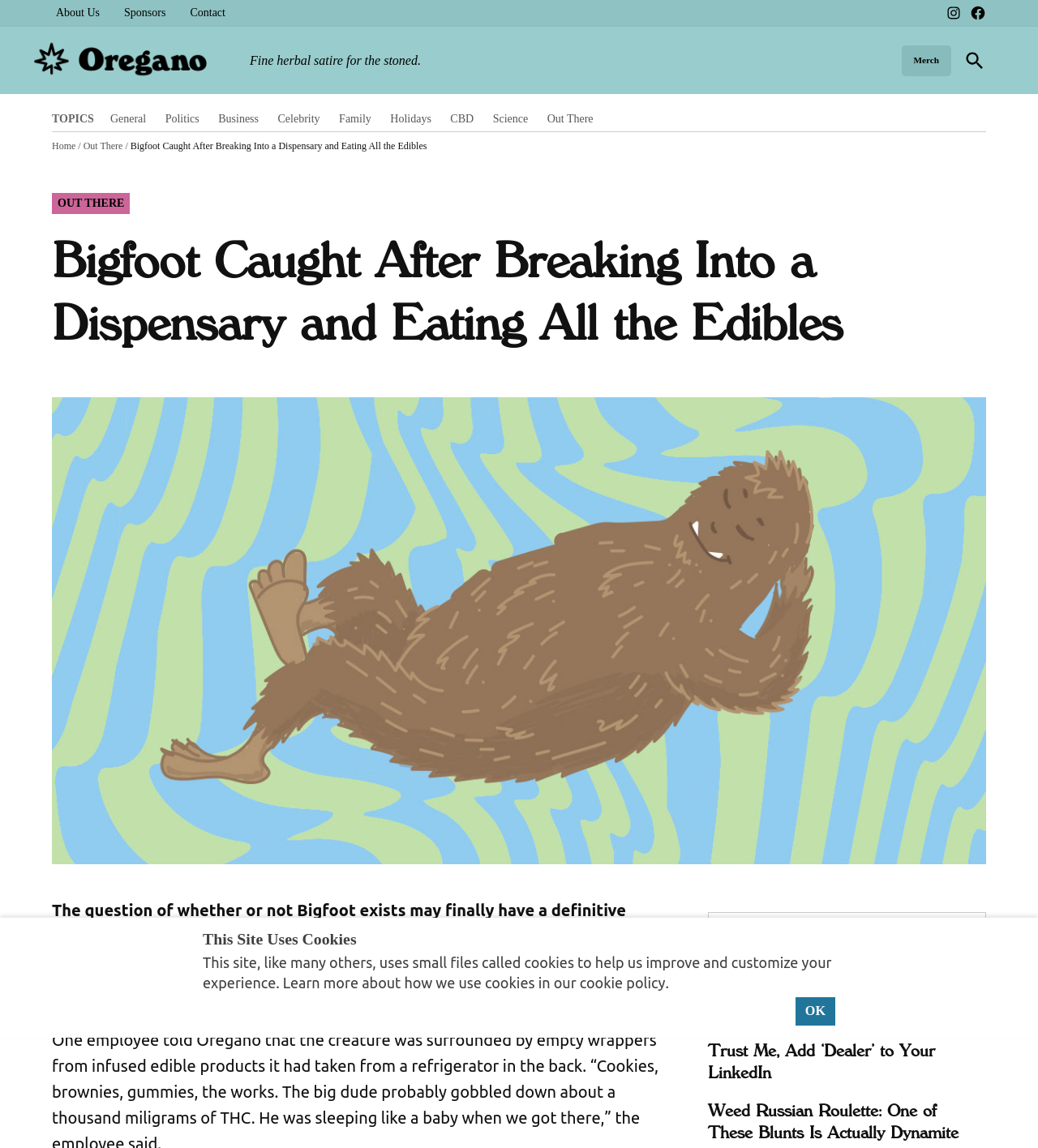How many links are there in the Highlight Menu?
Look at the screenshot and respond with a single word or phrase.

11